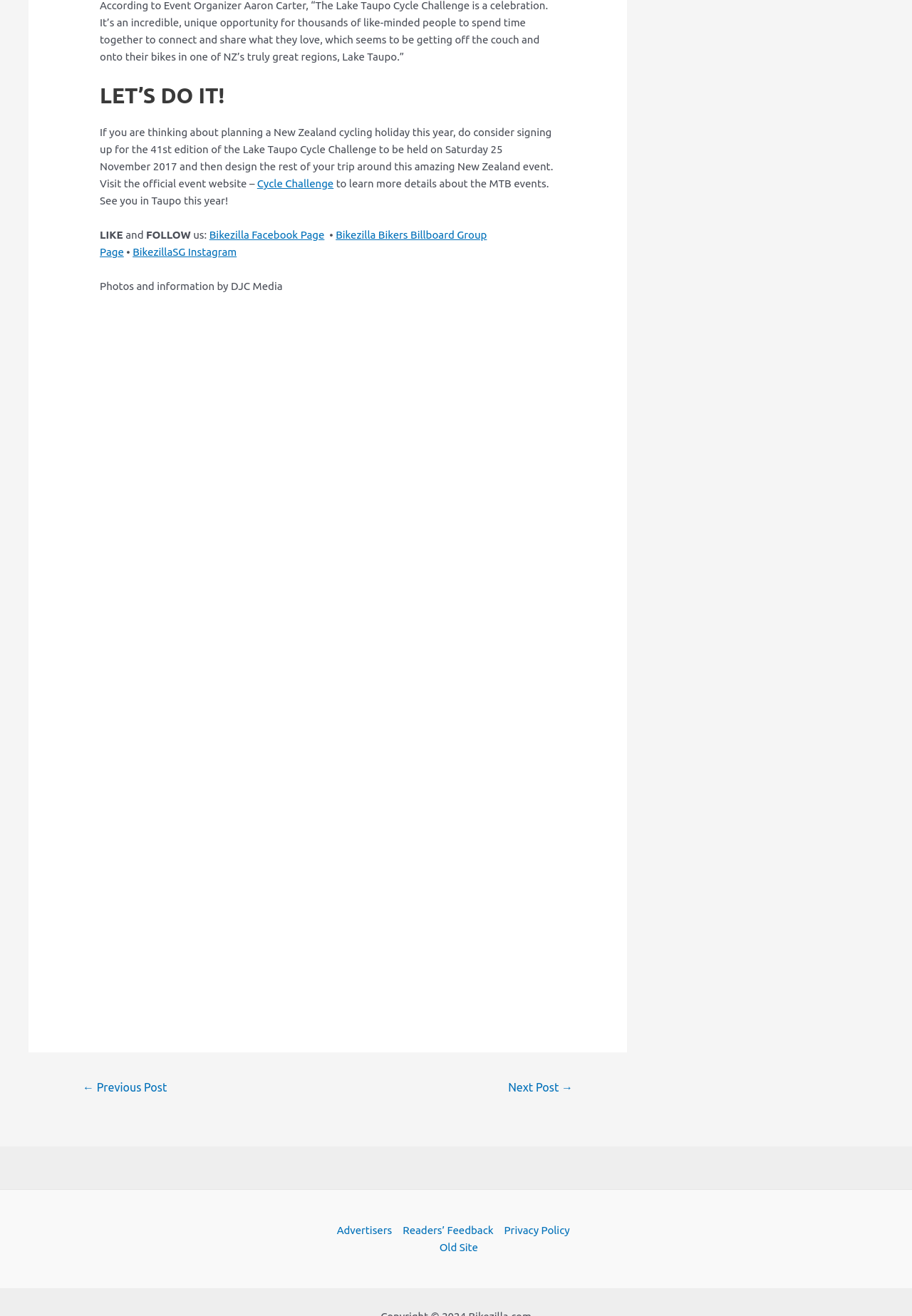Provide a brief response to the question below using one word or phrase:
What is the location of the event?

Taupo